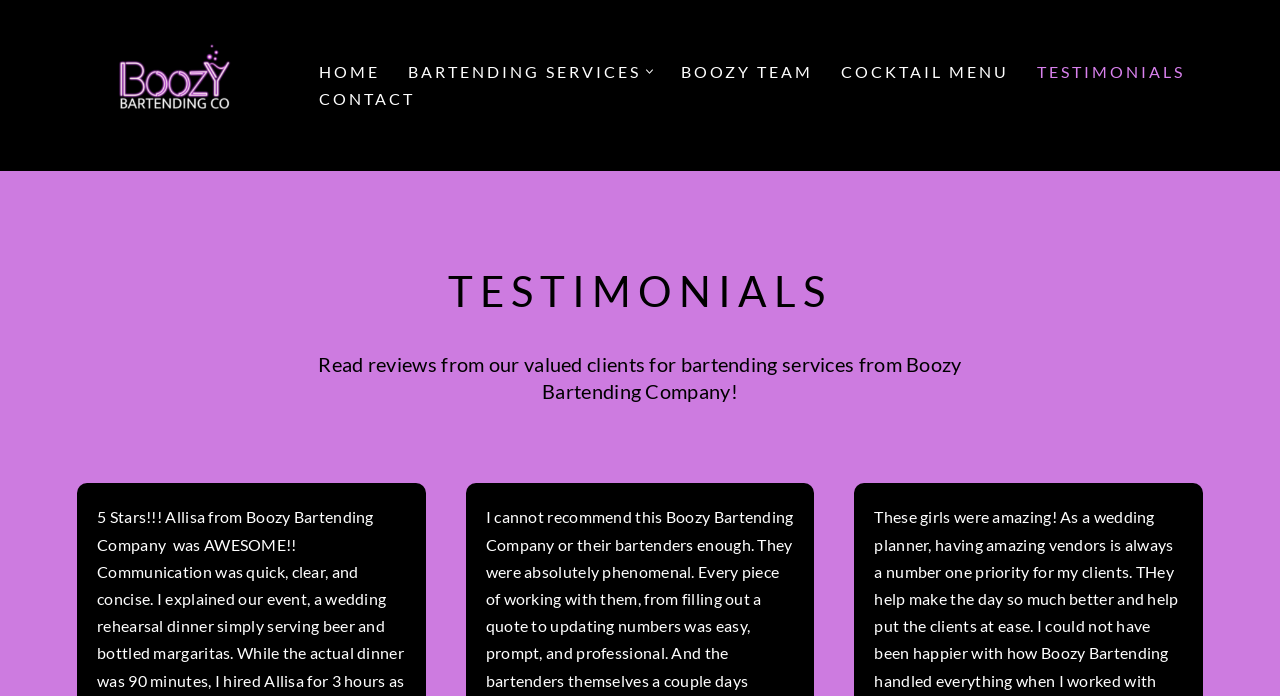Kindly respond to the following question with a single word or a brief phrase: 
What is the text above the testimonials?

Read reviews from our valued clients...